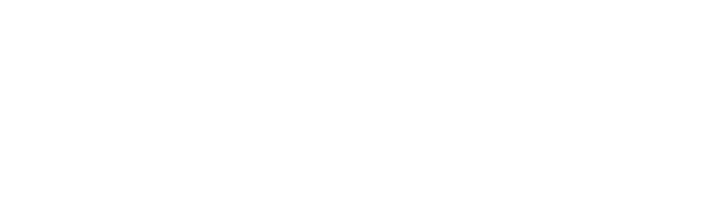Describe every aspect of the image in detail.

The image illustrates a collection of diverse topics related to special occasion speeches, as indicated by the text accompanying it. It serves as a visual representation of an article that aims to provide inspiration and ideas for crafting impactful speeches for various events. This image likely draws attention to relevant themes, encouraging readers to explore different aspects of speechwriting and offering creative prompts to help them engage with their audience effectively.